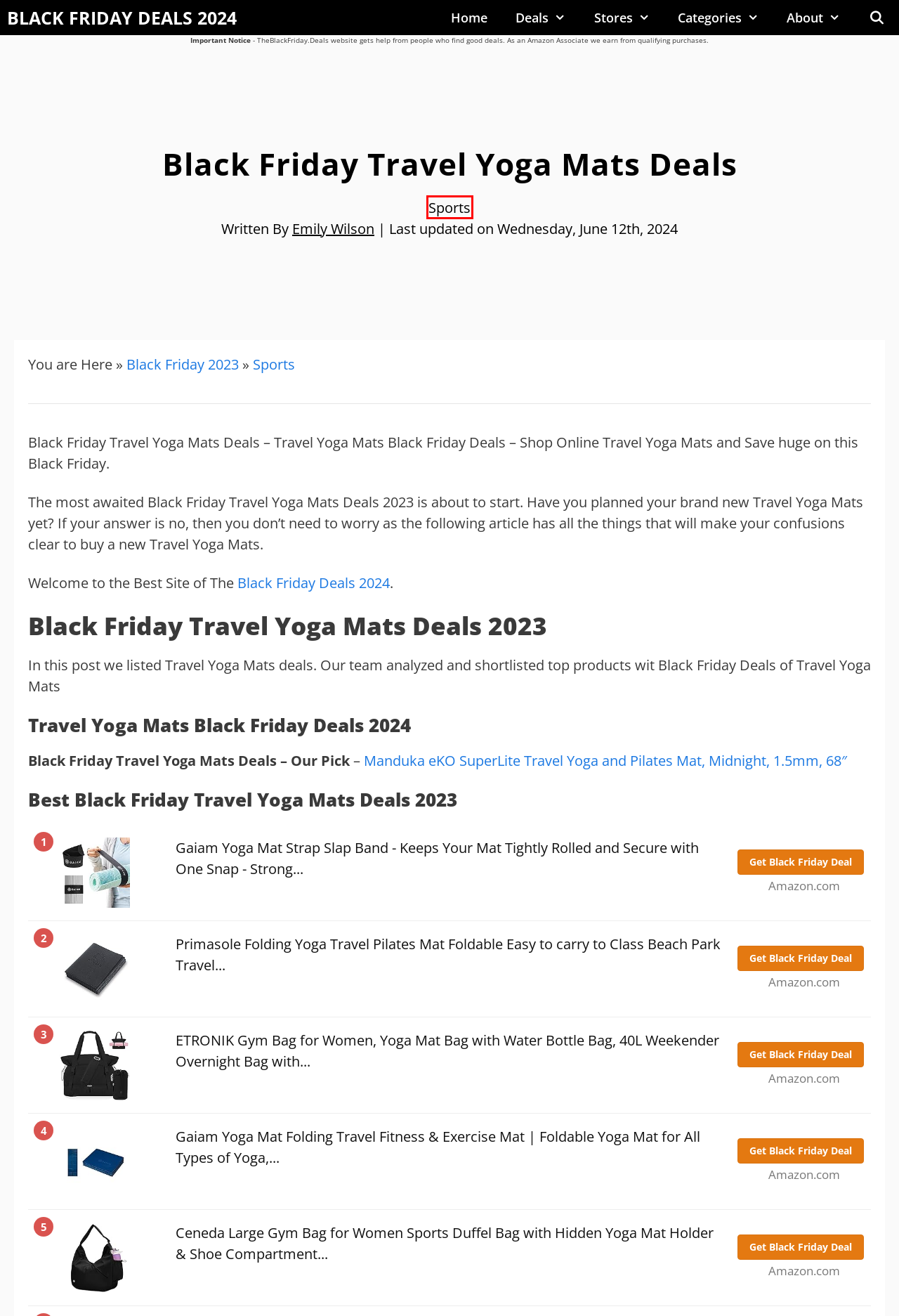Look at the screenshot of a webpage where a red rectangle bounding box is present. Choose the webpage description that best describes the new webpage after clicking the element inside the red bounding box. Here are the candidates:
A. About Us - BLACK FRIDAY DEALS 2024
B. Best 250+ Black Friday Stores With Deals, Sales And ADS
C. Sports - BLACK FRIDAY DEALS 2024
D. Categories - BLACK FRIDAY DEALS 2024
E. Best Black Friday Deals 2024 Website For Ads And Coupons
F. Emily Wilson - BLACK FRIDAY DEALS 2024 |
G. Black Friday Deals - BLACK FRIDAY DEALS 2024
H. Amazon.com

C